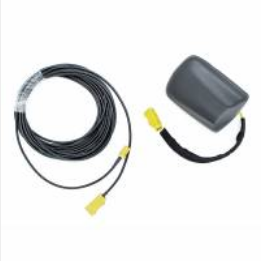Respond to the following question using a concise word or phrase: 
How much does this component cost?

$116.99